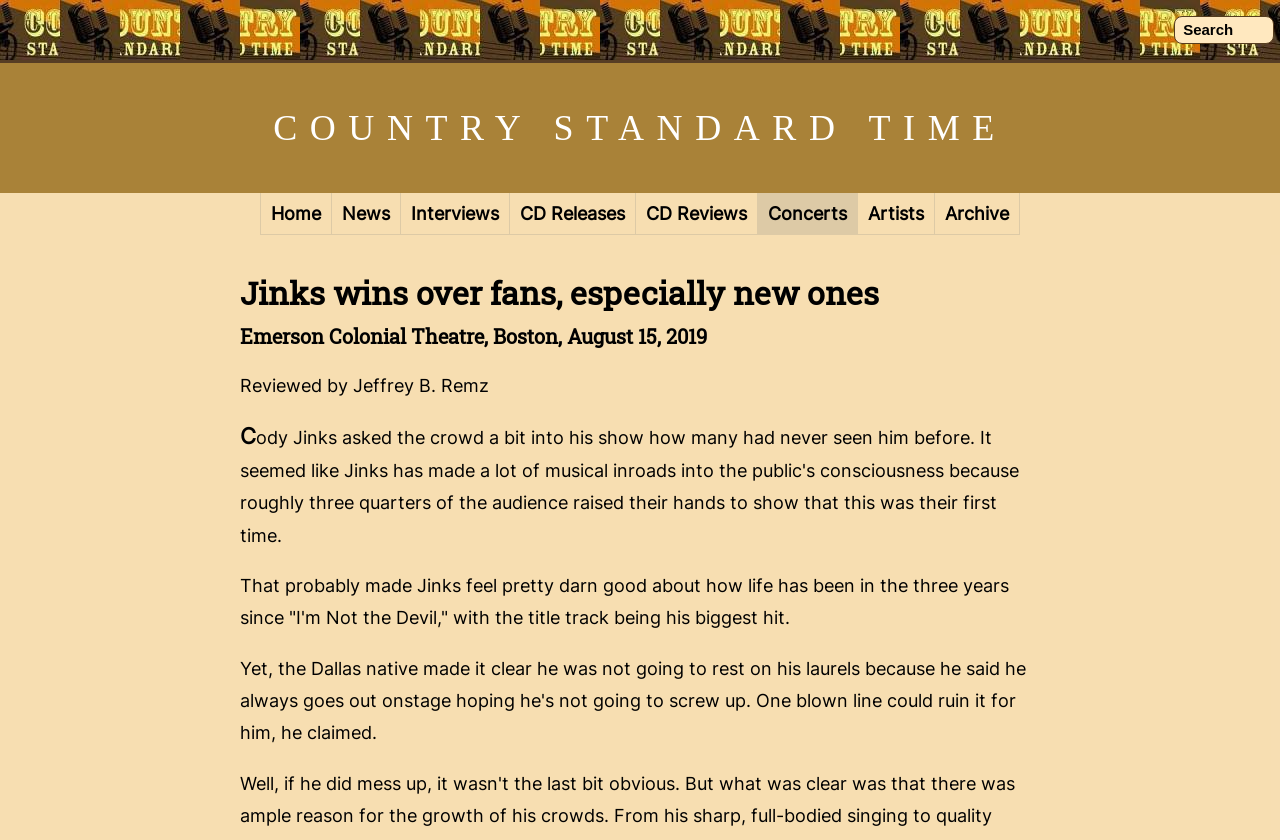Find the bounding box coordinates for the area you need to click to carry out the instruction: "search". The coordinates should be four float numbers between 0 and 1, indicated as [left, top, right, bottom].

[0.917, 0.019, 0.995, 0.052]